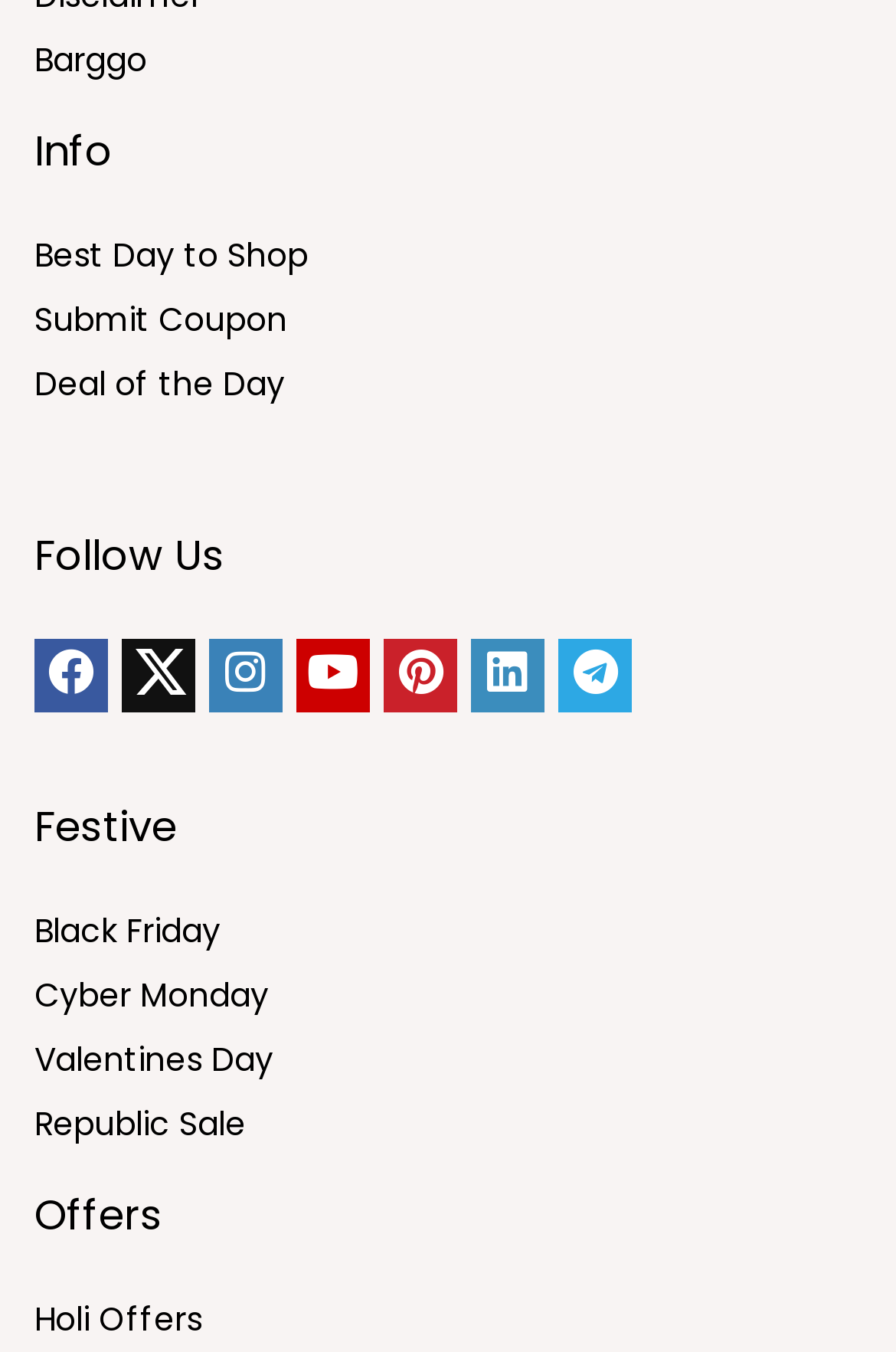What is the name of the website?
Examine the screenshot and reply with a single word or phrase.

Barggo